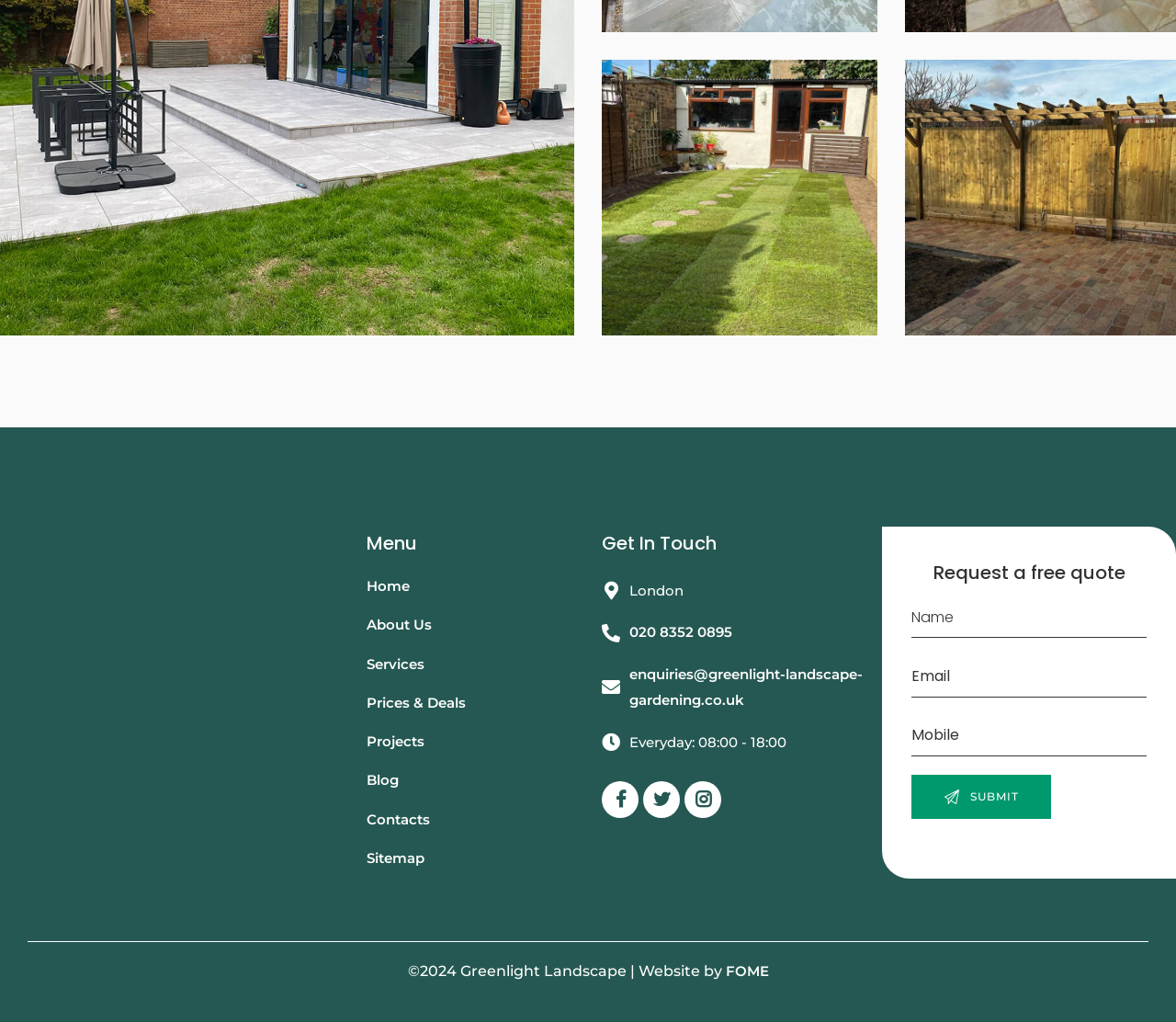Identify the bounding box coordinates for the UI element described as follows: enquiries@greenlight-landscape-gardening.co.uk. Use the format (top-left x, top-left y, bottom-right x, bottom-right y) and ensure all values are floating point numbers between 0 and 1.

[0.535, 0.651, 0.734, 0.694]